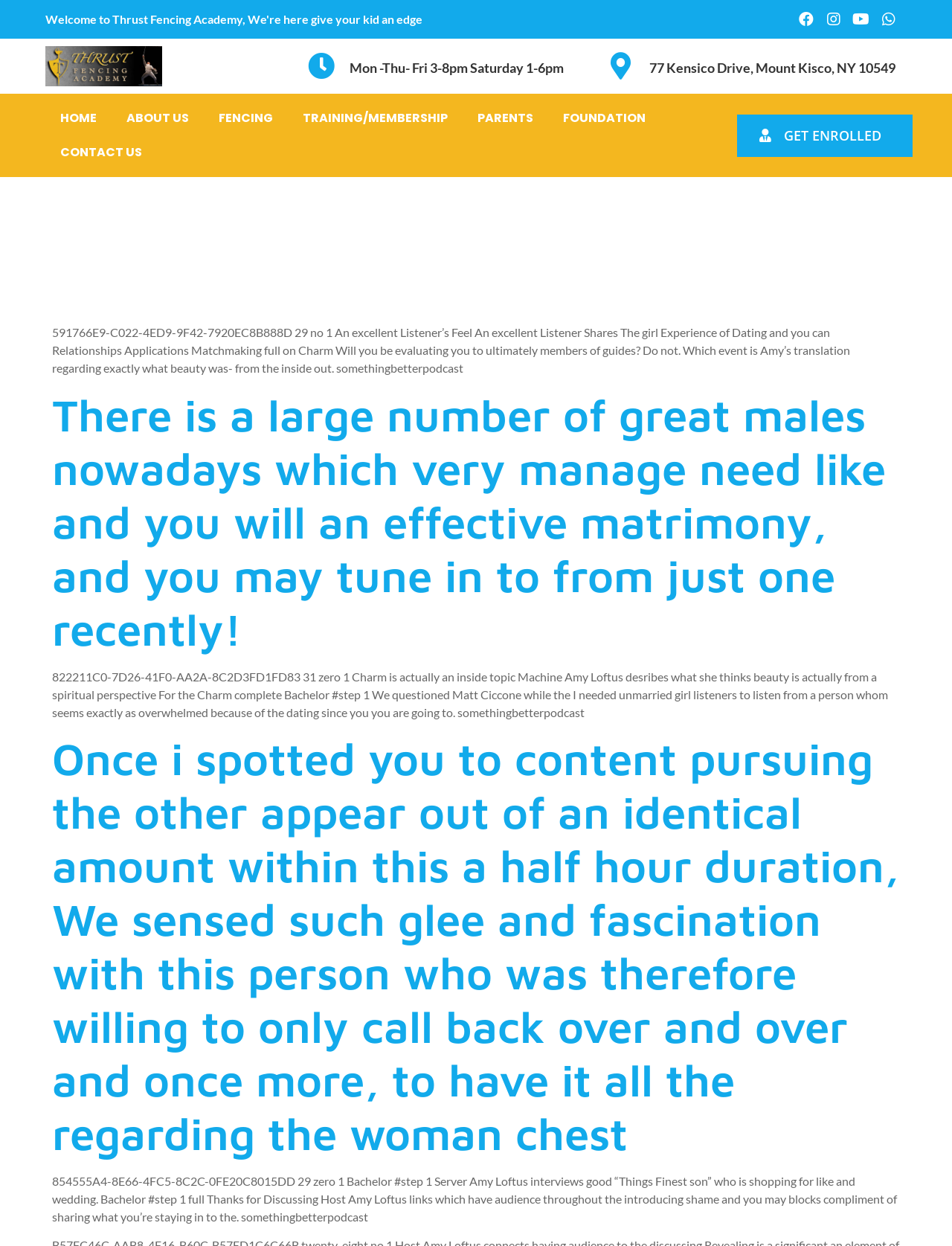Extract the bounding box for the UI element that matches this description: "Facebook".

[0.834, 0.006, 0.859, 0.025]